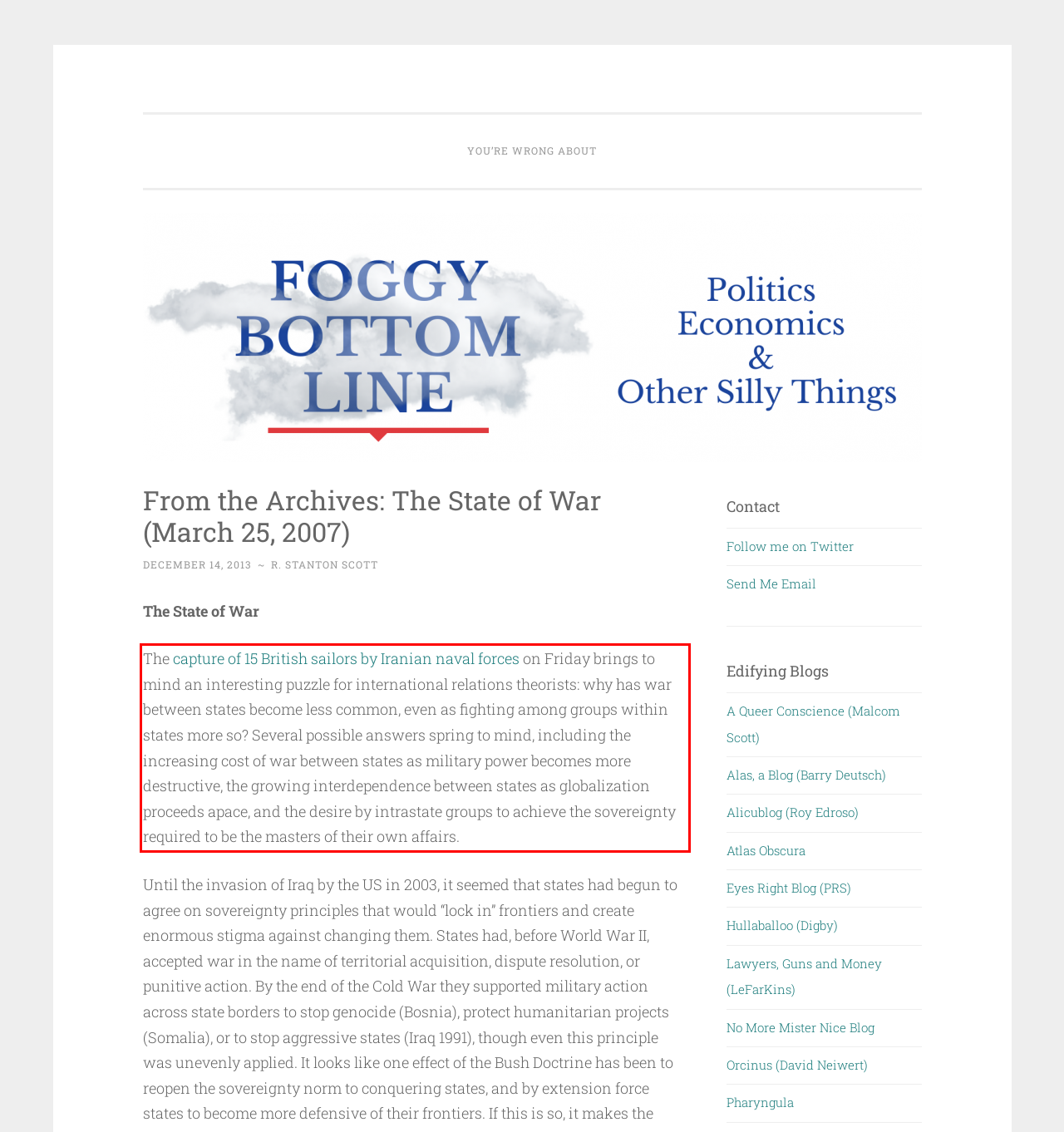Using the provided screenshot of a webpage, recognize the text inside the red rectangle bounding box by performing OCR.

The capture of 15 British sailors by Iranian naval forces on Friday brings to mind an interesting puzzle for international relations theorists: why has war between states become less common, even as fighting among groups within states more so? Several possible answers spring to mind, including the increasing cost of war between states as military power becomes more destructive, the growing interdependence between states as globalization proceeds apace, and the desire by intrastate groups to achieve the sovereignty required to be the masters of their own affairs.